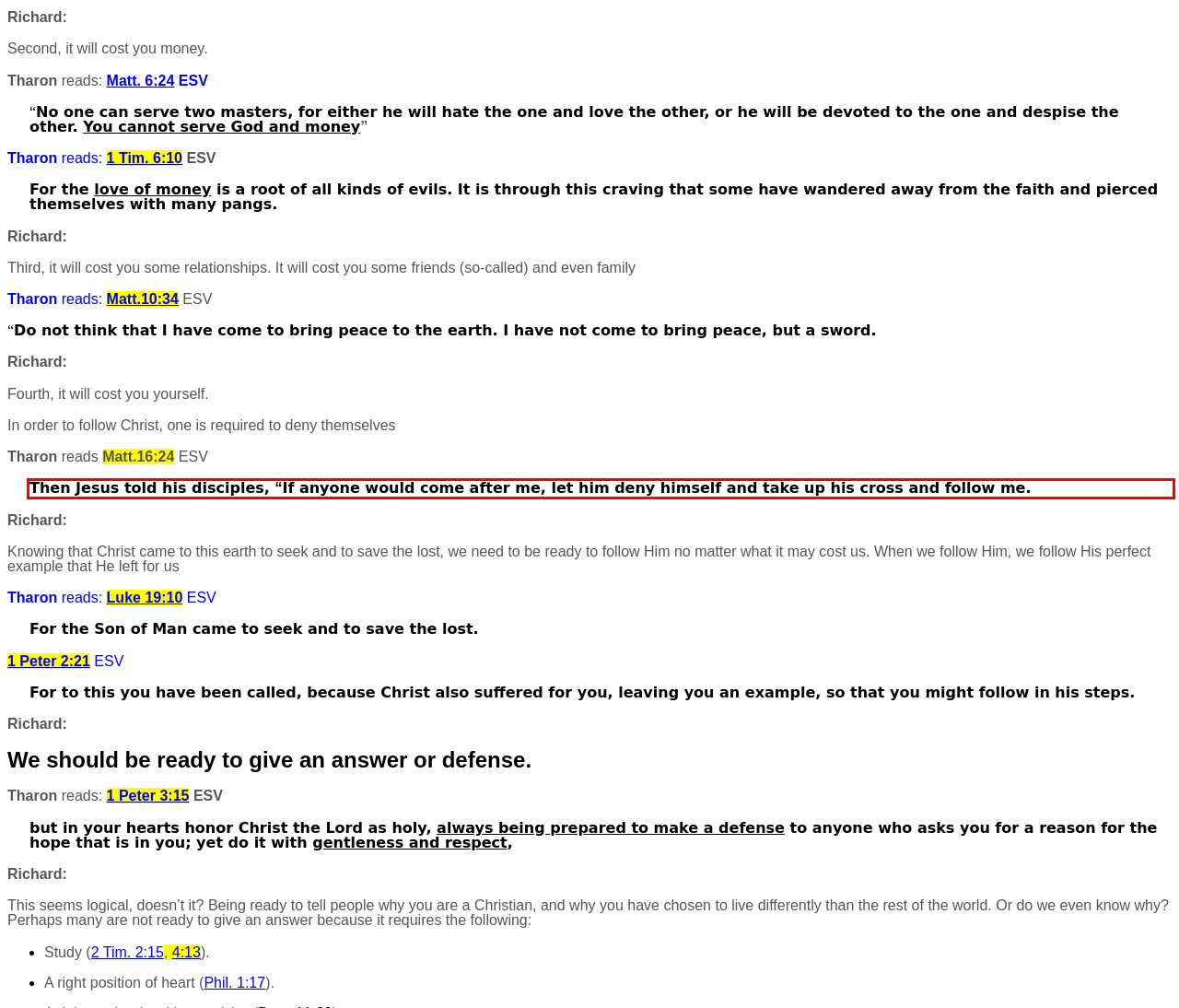Analyze the webpage screenshot and use OCR to recognize the text content in the red bounding box.

Then Jesus told his disciples, “If anyone would come after me, let him deny himself and take up his cross and follow me.